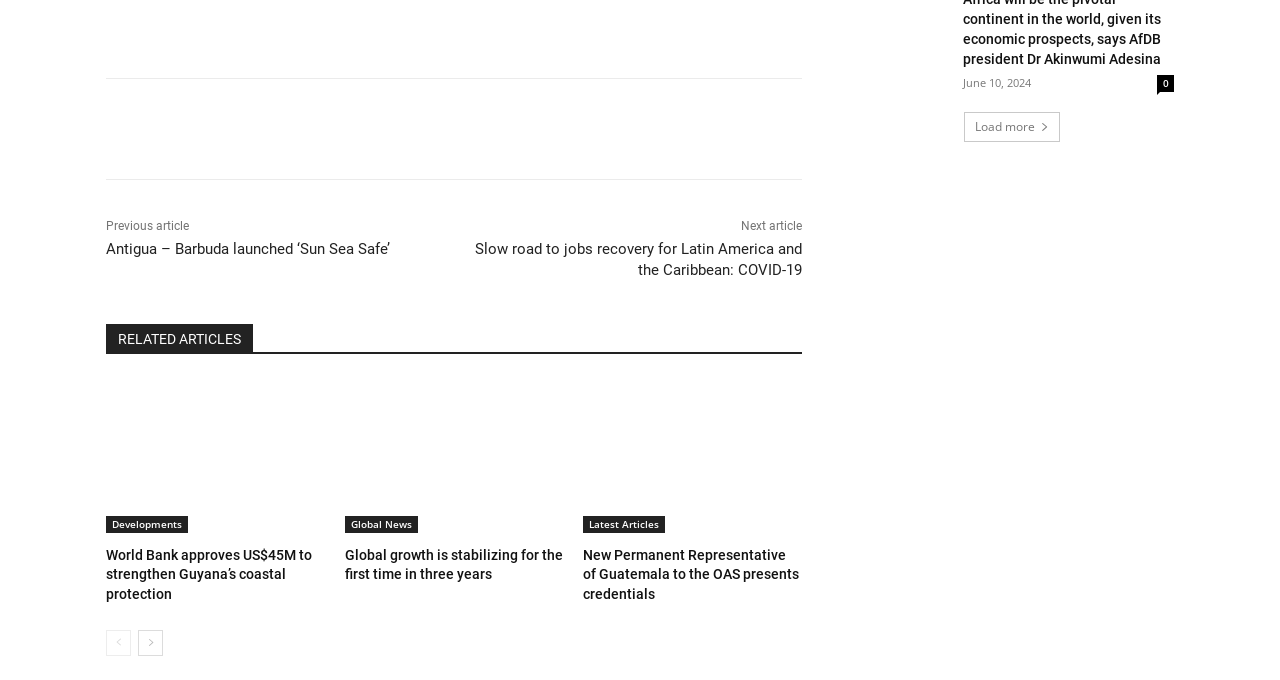Kindly provide the bounding box coordinates of the section you need to click on to fulfill the given instruction: "Learn about 'How to Find a Spa with Happy Endings'".

None